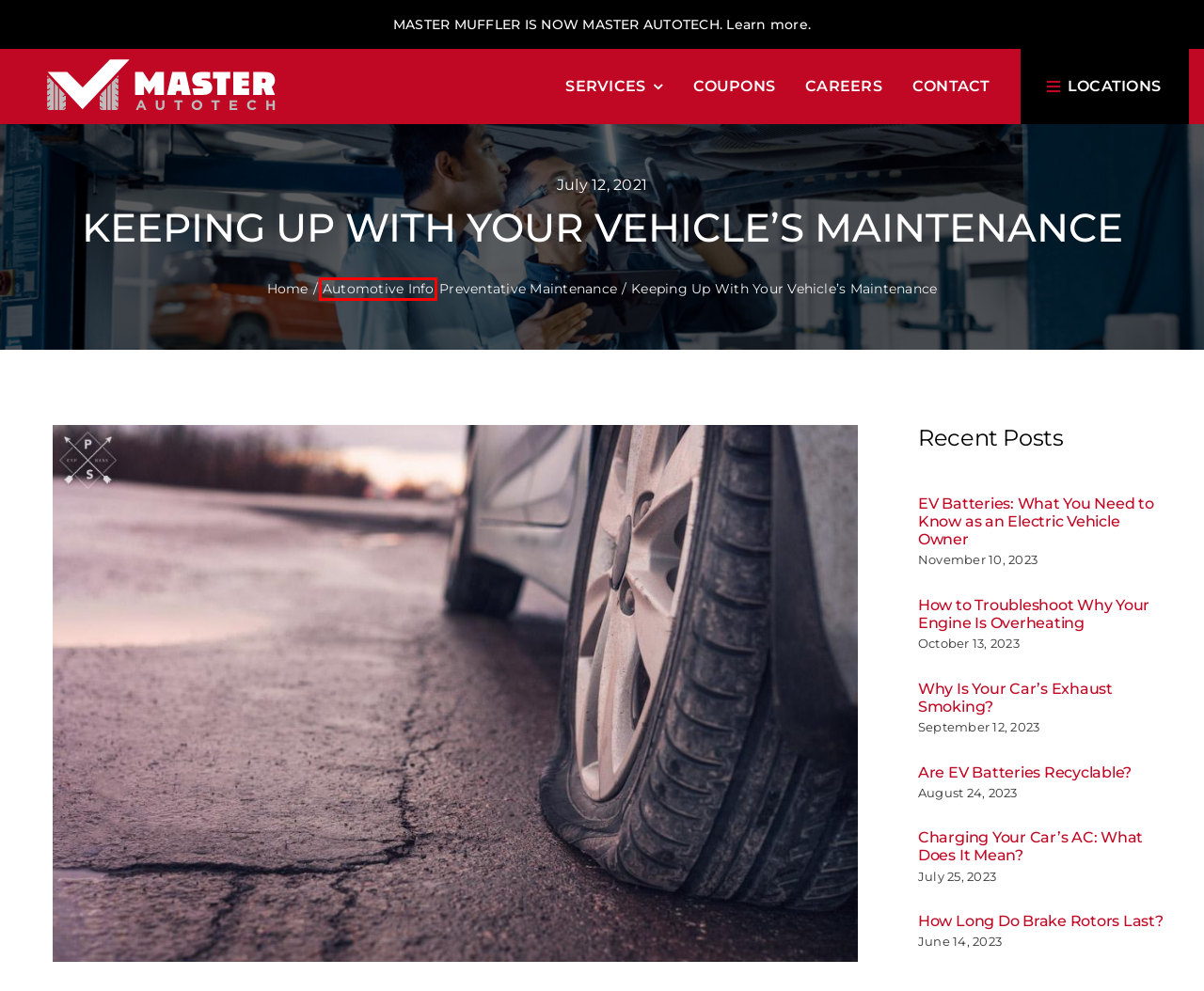Given a screenshot of a webpage featuring a red bounding box, identify the best matching webpage description for the new page after the element within the red box is clicked. Here are the options:
A. Are Electric Vehicle Batteries Recyclable? | Master AutoTech
B. Why Is Your Car’s Exhaust Smoking? | Master Autotech
C. Apply For a Job | Master Autotech
D. Charging Your Car’s AC: What Does It Mean? | Master Autotech
E. How to Troubleshoot Why Your Engine Is Overheating
F. Master AutoTech (Formerly Master Muffler) | Auto Repair Experts
G. Automotive Info | Master Autotech
H. Contact Us | Auto Repair Experts | Master AutoTech

G